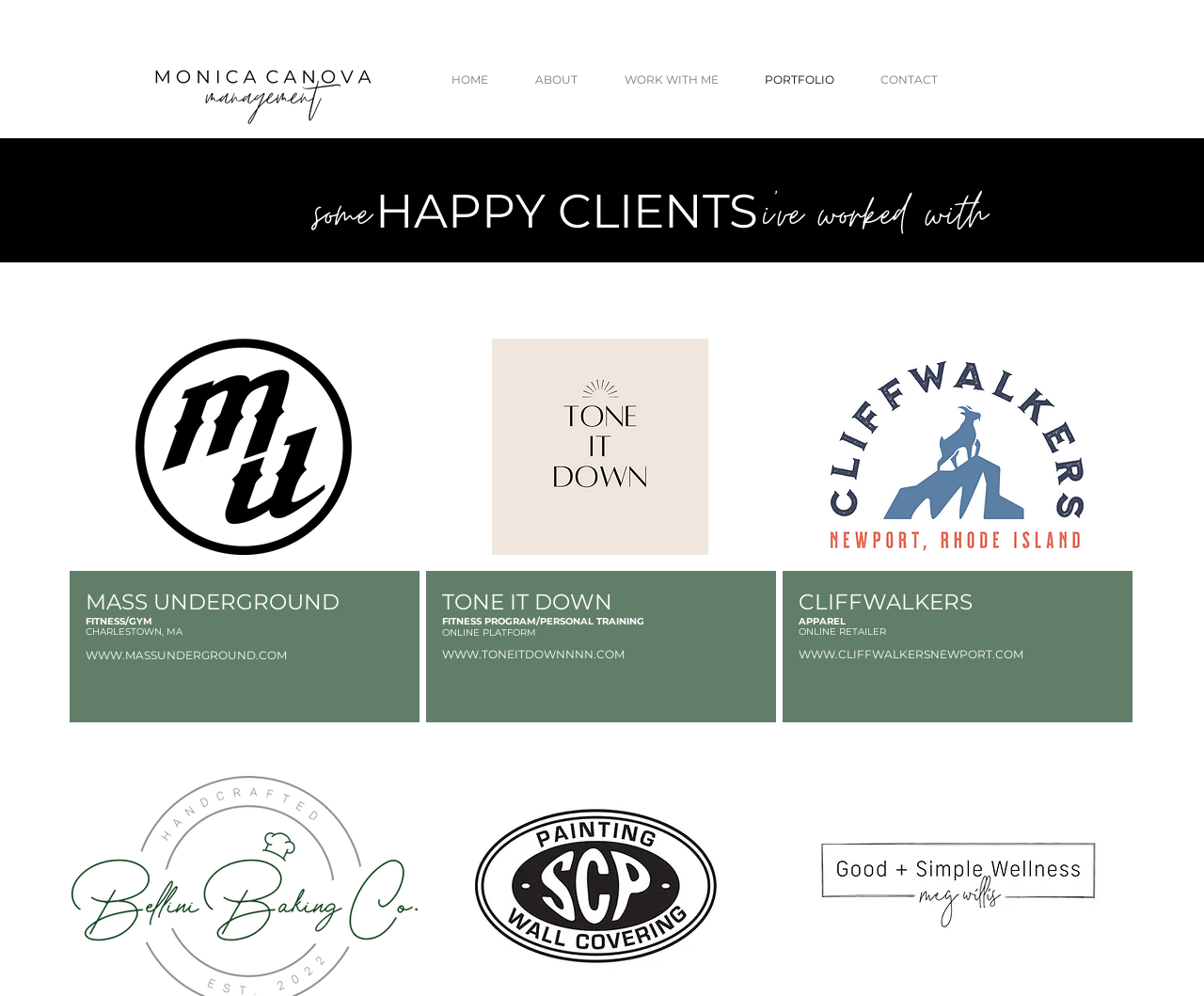Identify the bounding box coordinates necessary to click and complete the given instruction: "click the HOME link".

[0.348, 0.066, 0.417, 0.093]